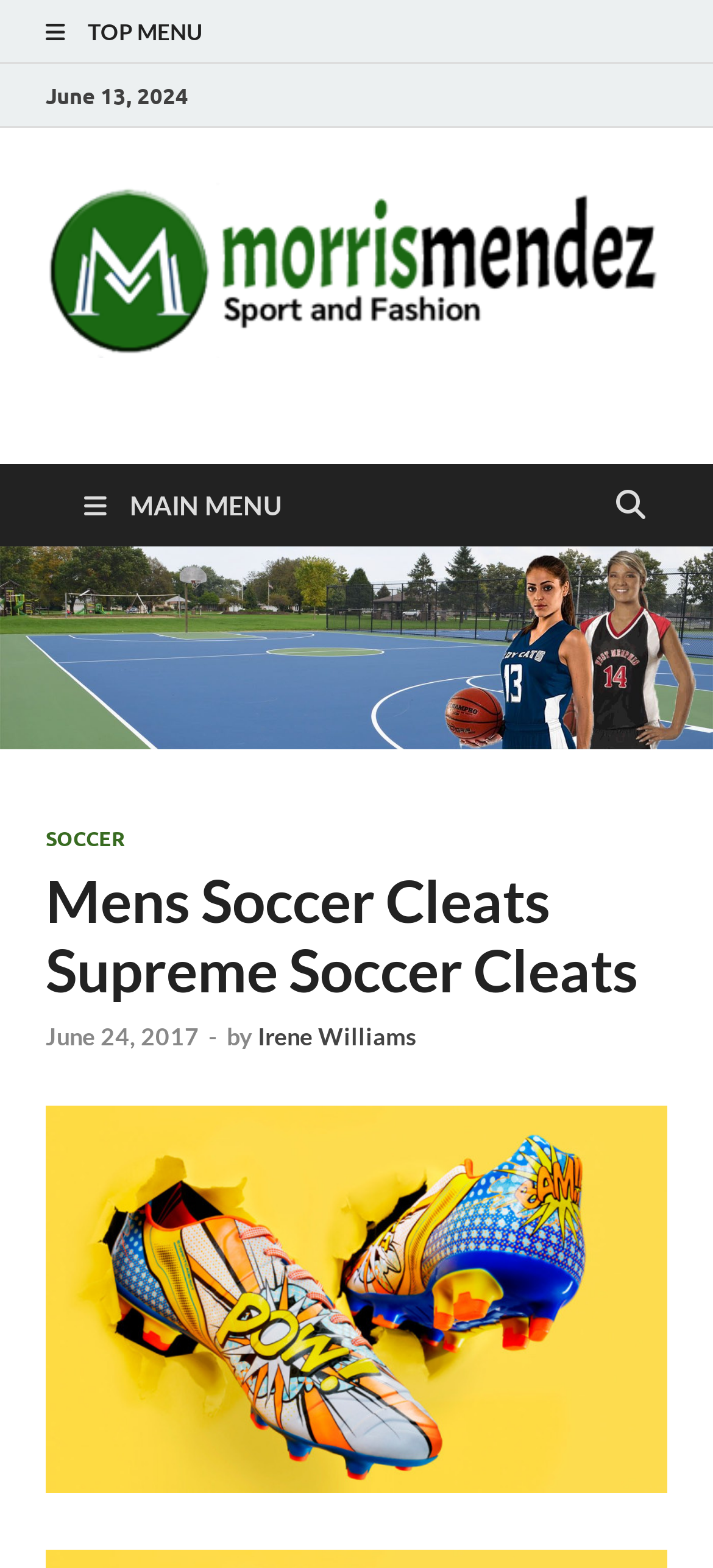Refer to the image and provide an in-depth answer to the question: 
Who is the author of the article?

I found the author's name 'Irene Williams' in a link element with bounding box coordinates [0.362, 0.652, 0.585, 0.67], which is located in the article section.